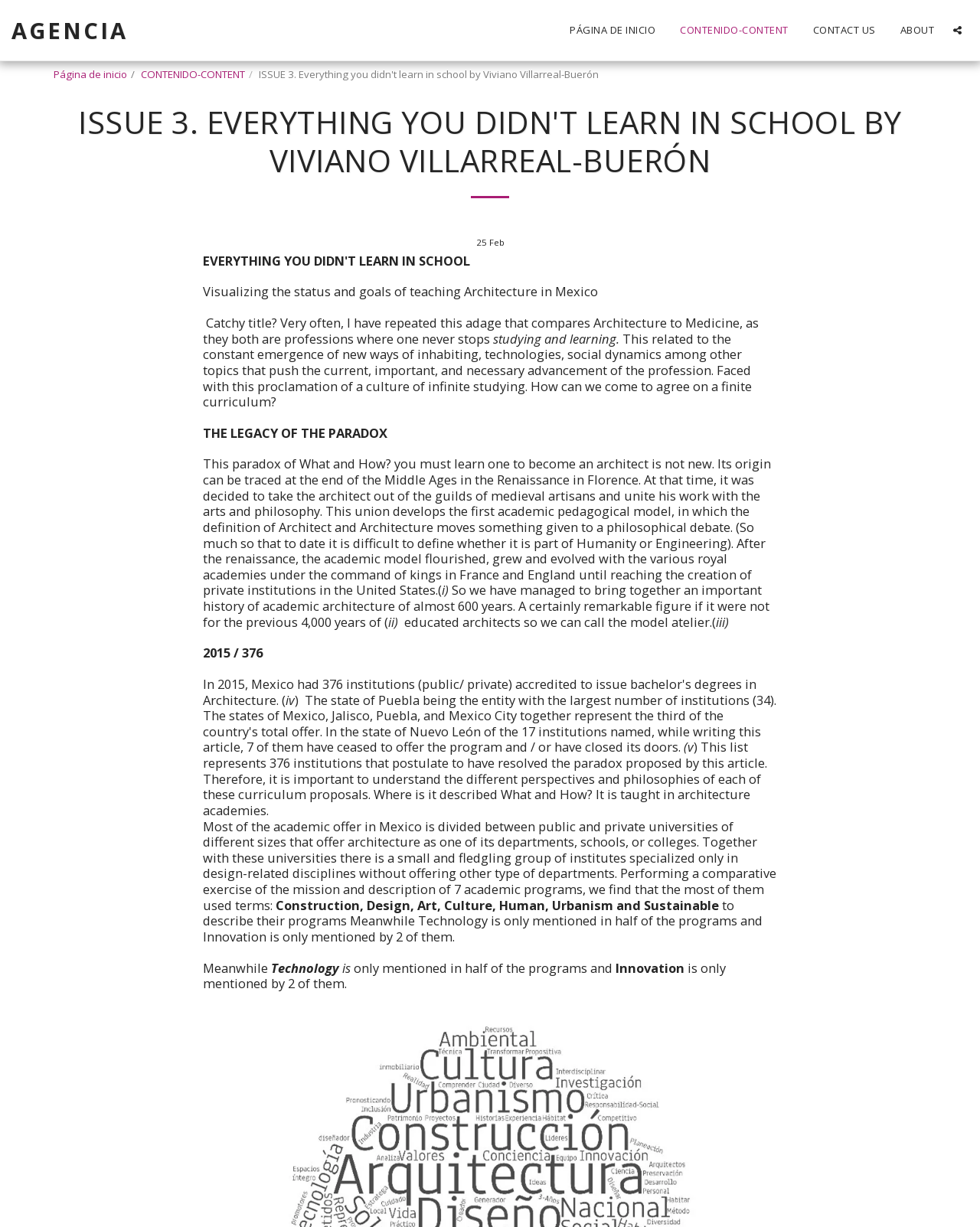Extract the bounding box coordinates of the UI element described by: "Contact us". The coordinates should include four float numbers ranging from 0 to 1, e.g., [left, top, right, bottom].

[0.818, 0.017, 0.905, 0.033]